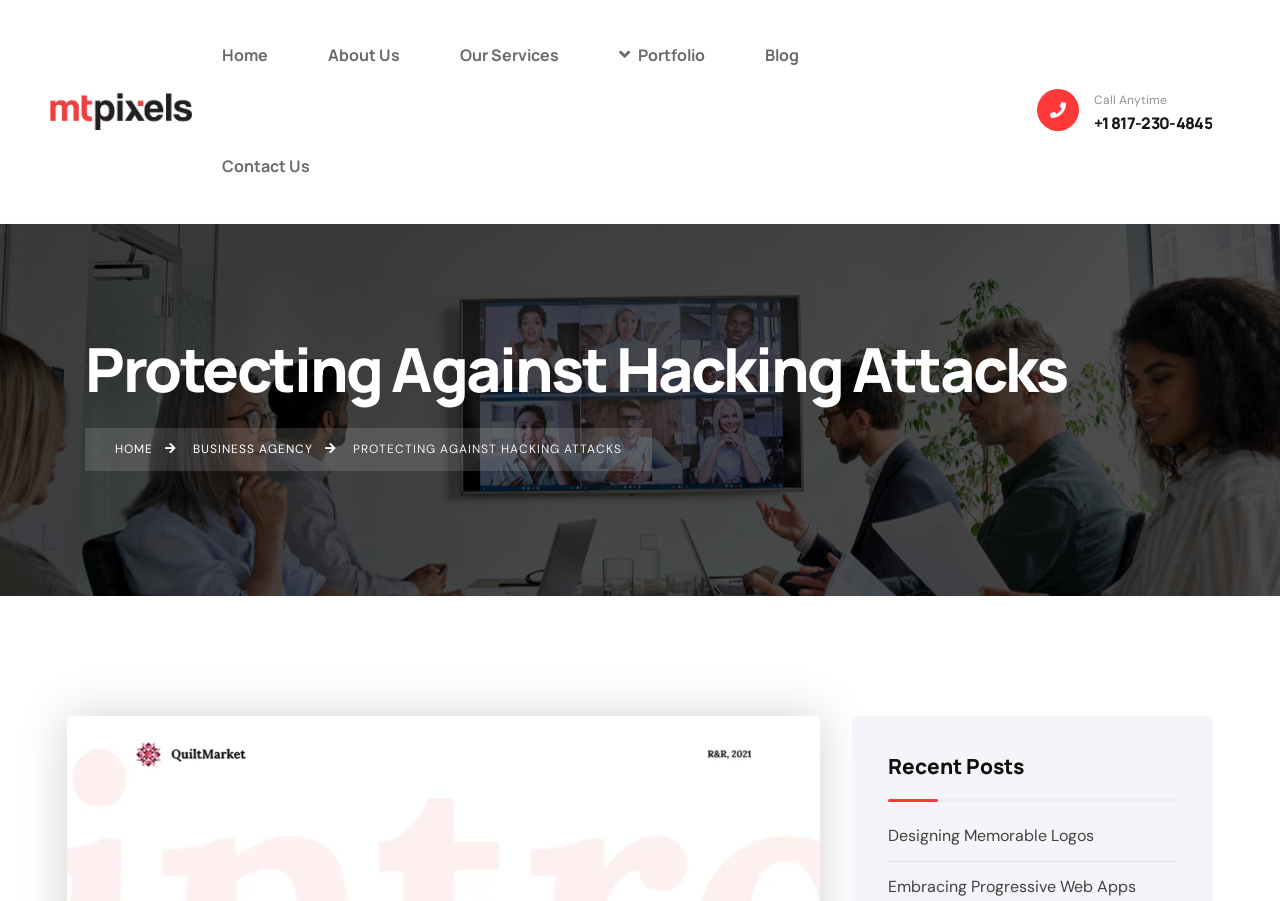Use a single word or phrase to respond to the question:
What is the text of the first recent post?

Designing Memorable Logos